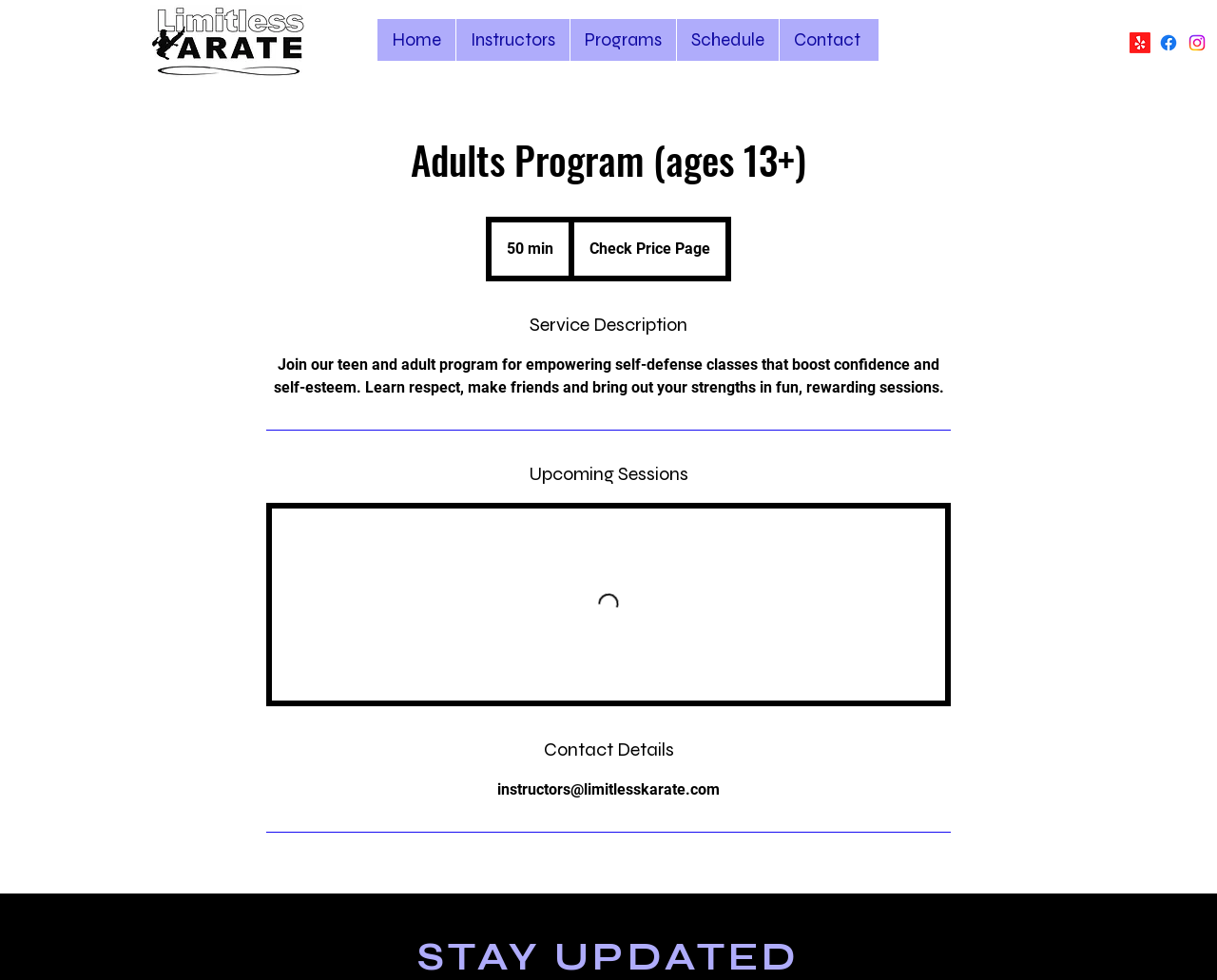Identify the bounding box coordinates of the clickable section necessary to follow the following instruction: "Check the Schedule". The coordinates should be presented as four float numbers from 0 to 1, i.e., [left, top, right, bottom].

[0.555, 0.019, 0.639, 0.062]